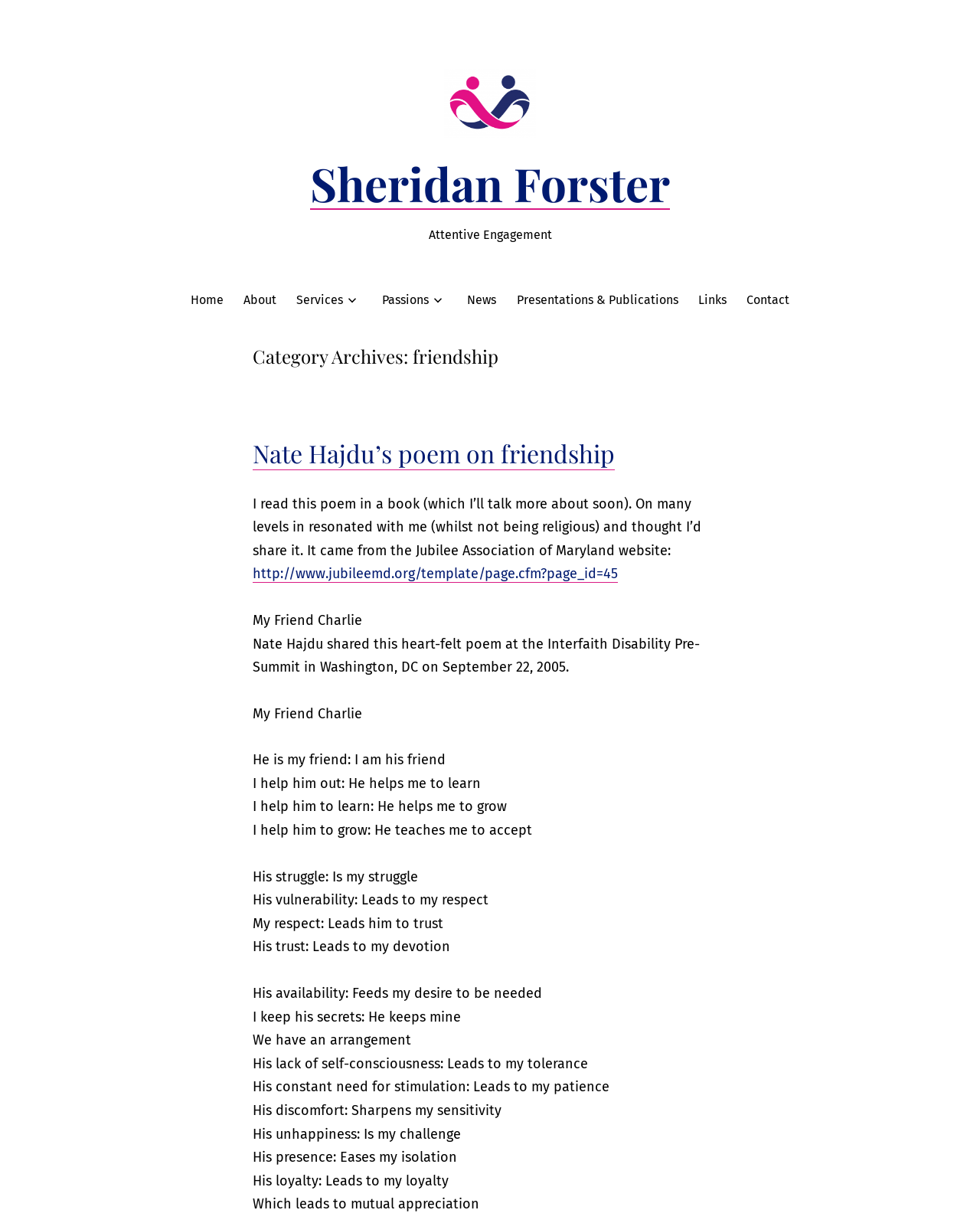Provide your answer in one word or a succinct phrase for the question: 
What is the title of the category archives?

friendship